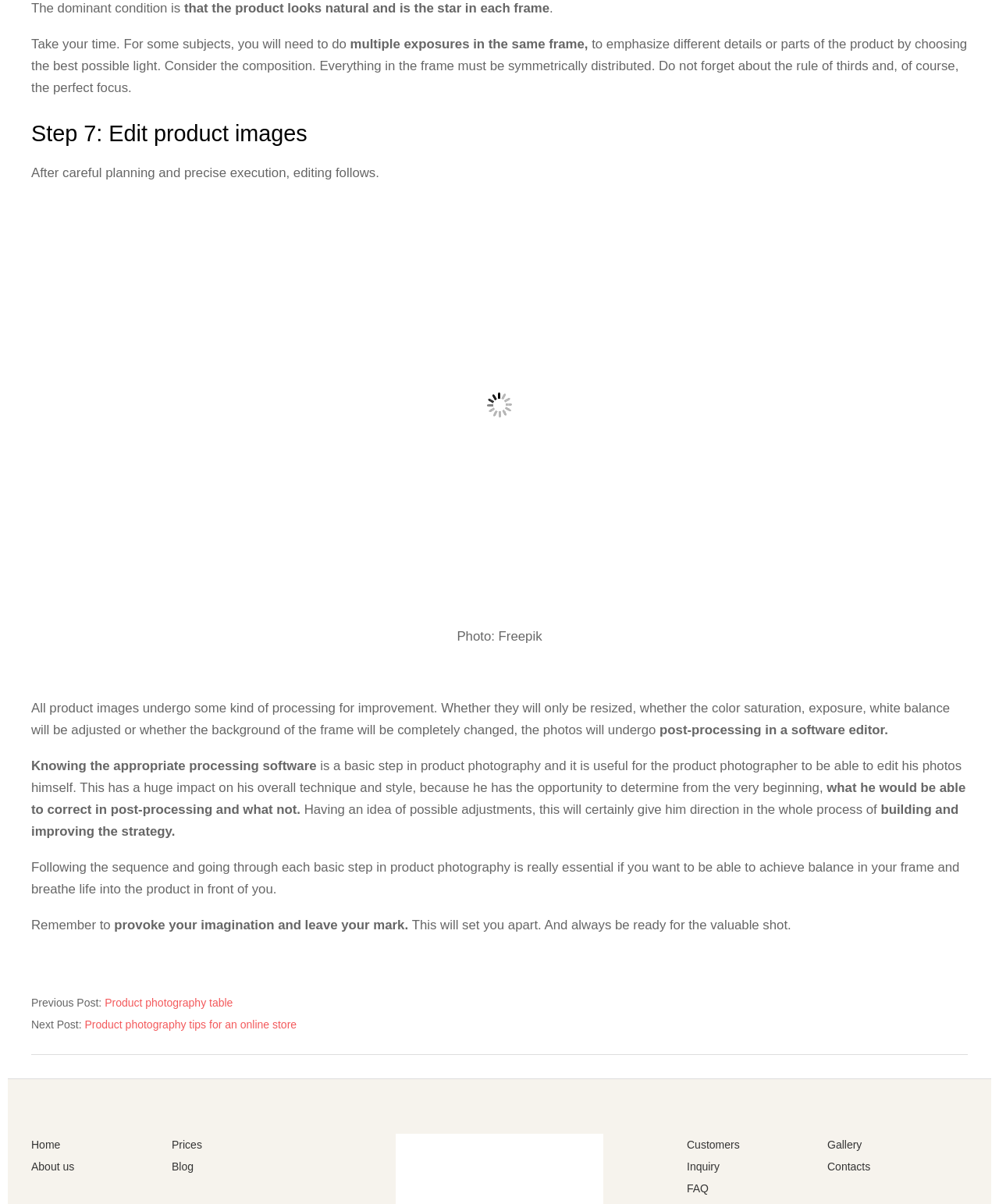Give the bounding box coordinates for this UI element: "Product photography table". The coordinates should be four float numbers between 0 and 1, arranged as [left, top, right, bottom].

[0.105, 0.828, 0.233, 0.838]